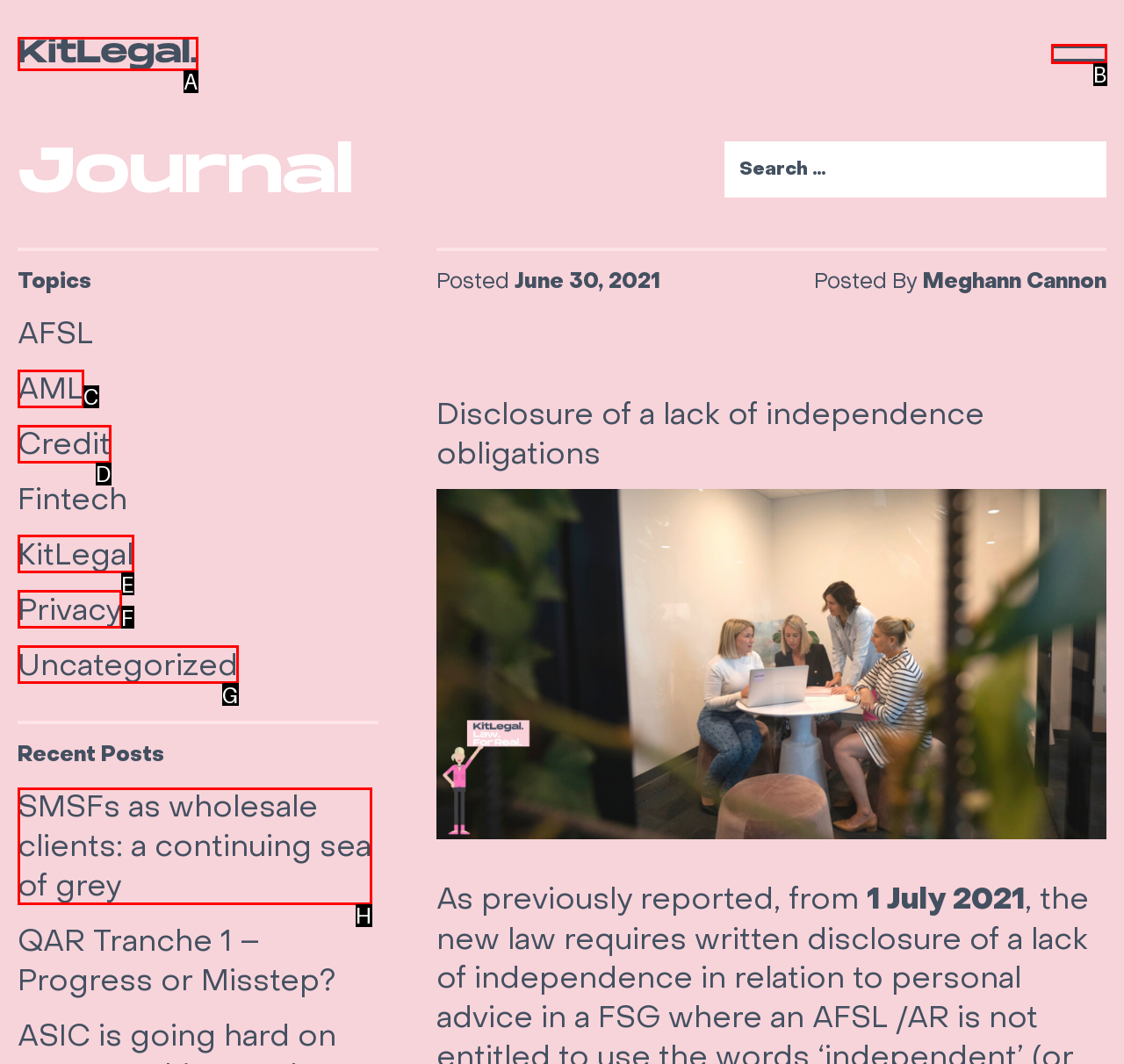Determine which HTML element matches the given description: Credit. Provide the corresponding option's letter directly.

D